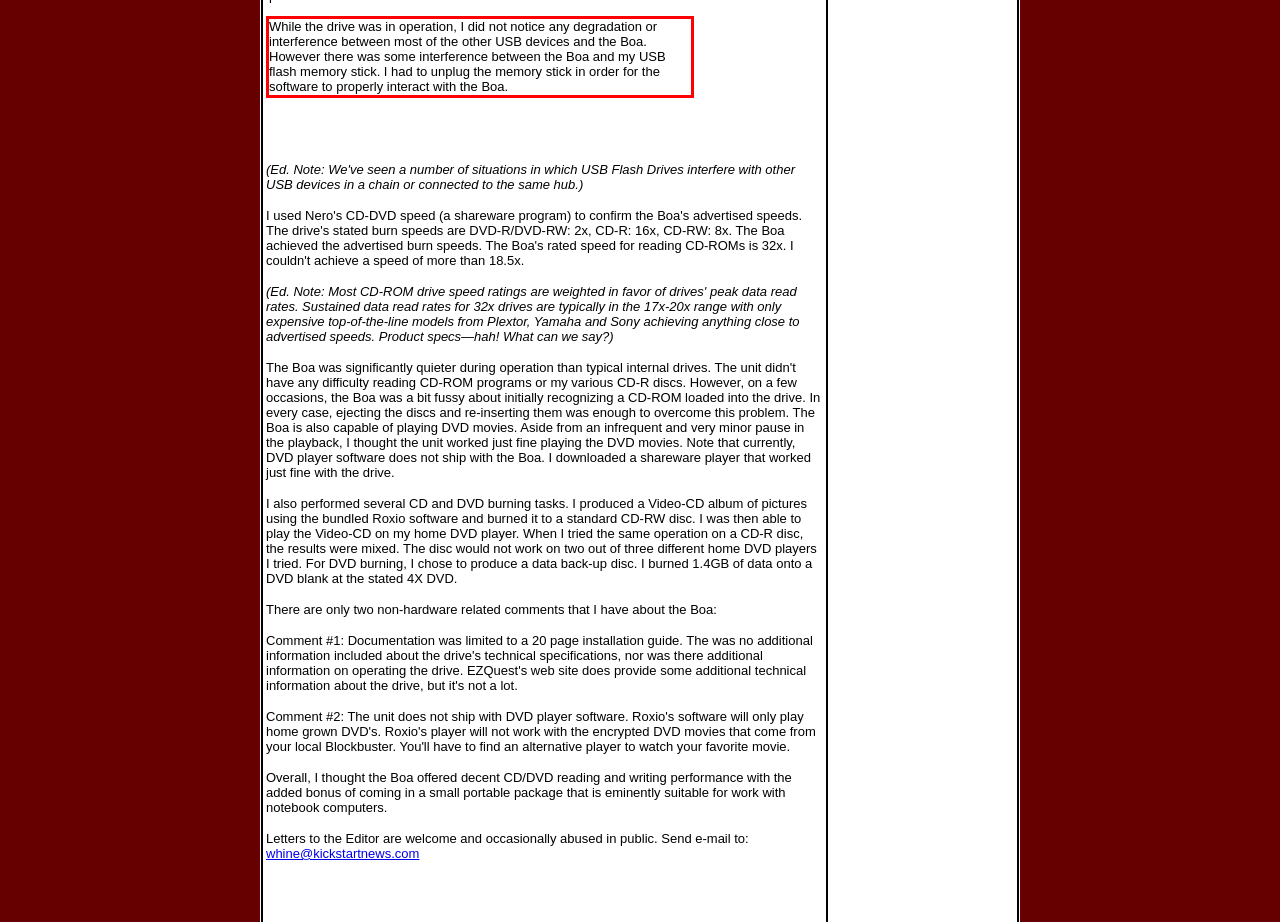From the screenshot of the webpage, locate the red bounding box and extract the text contained within that area.

While the drive was in operation, I did not notice any degradation or interference between most of the other USB devices and the Boa. However there was some interference between the Boa and my USB flash memory stick. I had to unplug the memory stick in order for the software to properly interact with the Boa.